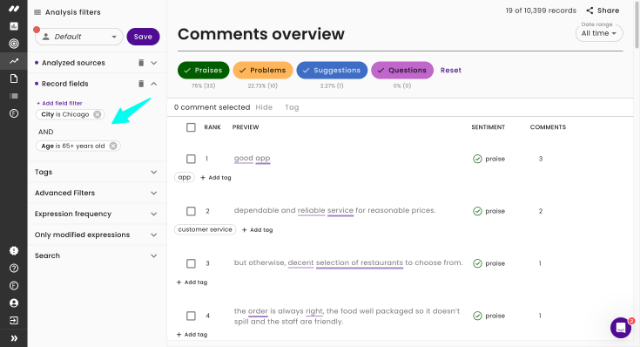Reply to the question with a single word or phrase:
What is the sentiment rating of the comments?

Praise